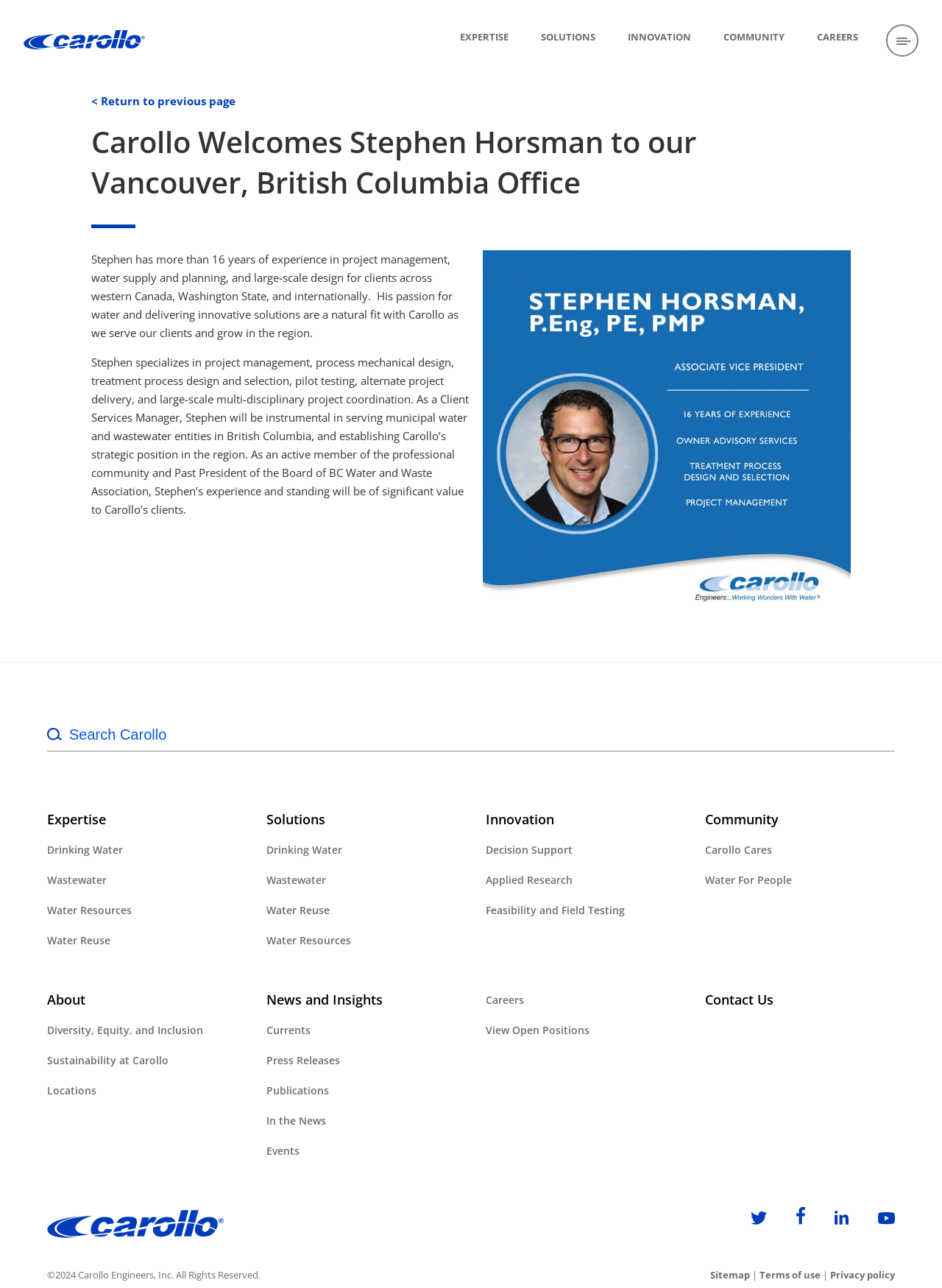Give a detailed account of the webpage.

This webpage is about Stephen Horsman, a professional with over 16 years of experience in project management, water supply, and planning. The page is divided into several sections. At the top, there is a navigation menu with links to Expertise, Solutions, Innovations, Community, and Careers. Below the navigation menu, there is a button to open a mobile menu.

The main content of the page is divided into two columns. On the left, there is a heading that welcomes Stephen Horsman to Carollo's Vancouver, British Columbia office. Below the heading, there is a large image of Stephen Horsman. On the right, there is a paragraph describing Stephen's experience and expertise in project management, water supply, and planning.

Below the image and the paragraph, there are two more paragraphs that provide more details about Stephen's skills and his role as a Client Services Manager at Carollo. The second paragraph also mentions his involvement in the professional community and his past presidency of the Board of BC Water and Waste Association.

At the bottom of the page, there is a search bar and a primary footer navigation menu with links to various sections of the website, including Expertise, Solutions, Innovations, Community, and Careers. Each of these sections has sub-links to more specific topics. Below the primary footer navigation menu, there is a secondary footer navigation menu with links to Carollo's social media profiles, a copyright notice, and links to the sitemap, terms of use, and privacy policy.